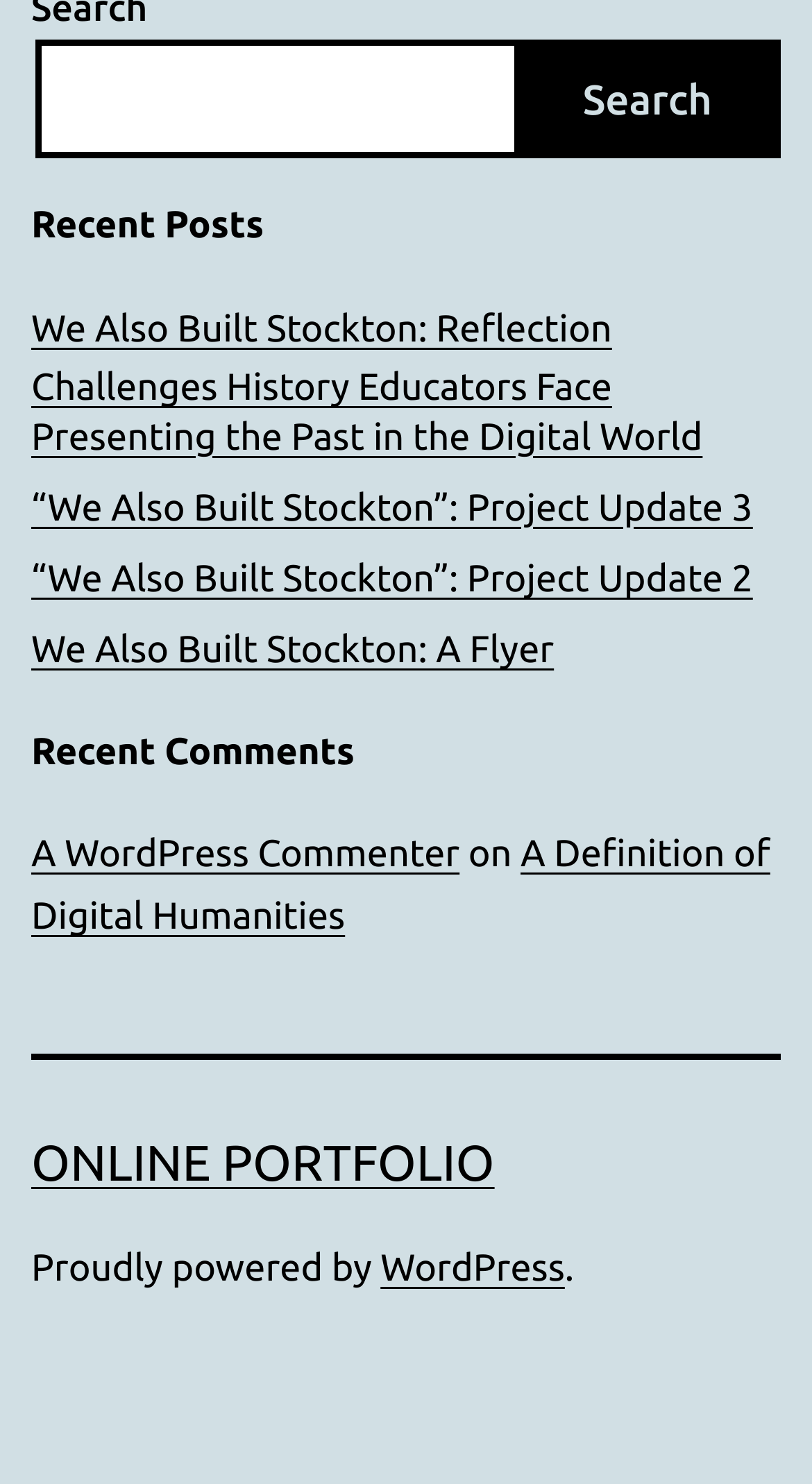What is the purpose of the searchbox? Analyze the screenshot and reply with just one word or a short phrase.

Search